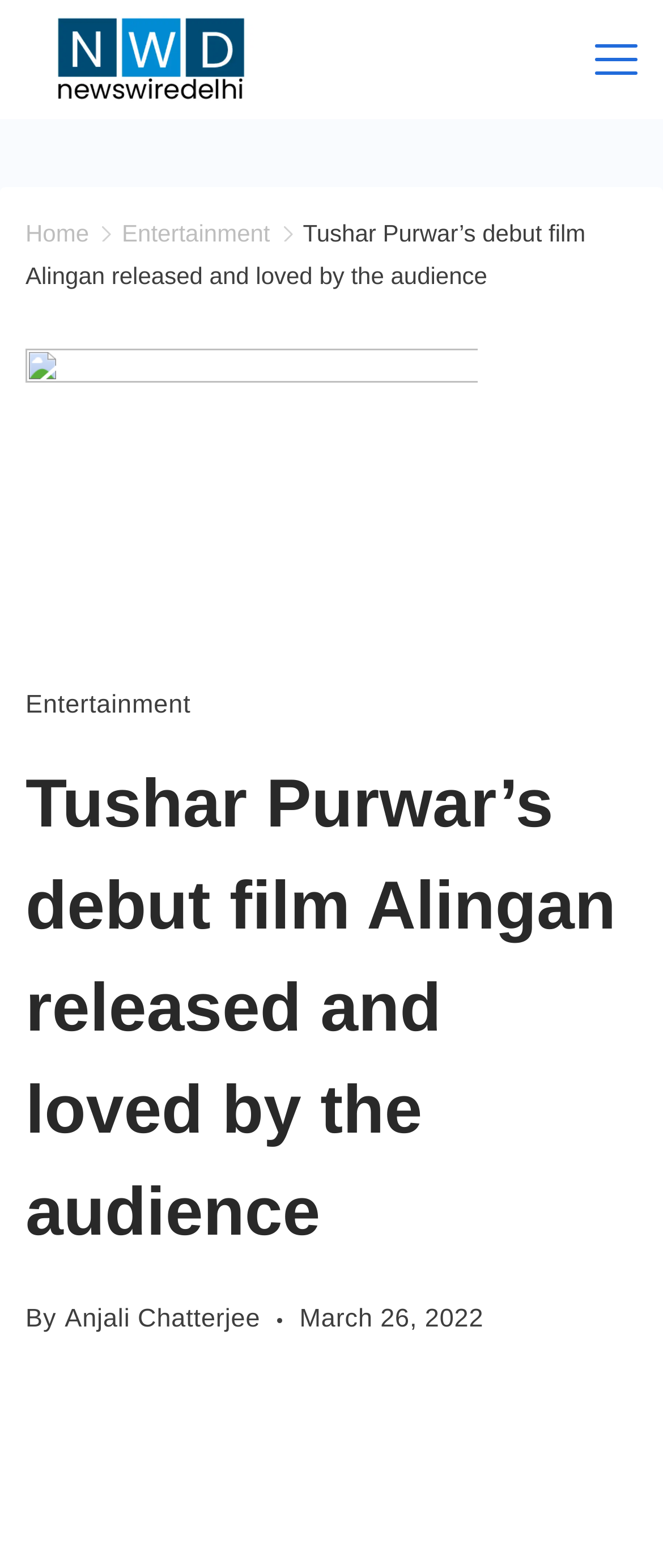Specify the bounding box coordinates (top-left x, top-left y, bottom-right x, bottom-right y) of the UI element in the screenshot that matches this description: aria-label="The Date Maven Instagram"

None